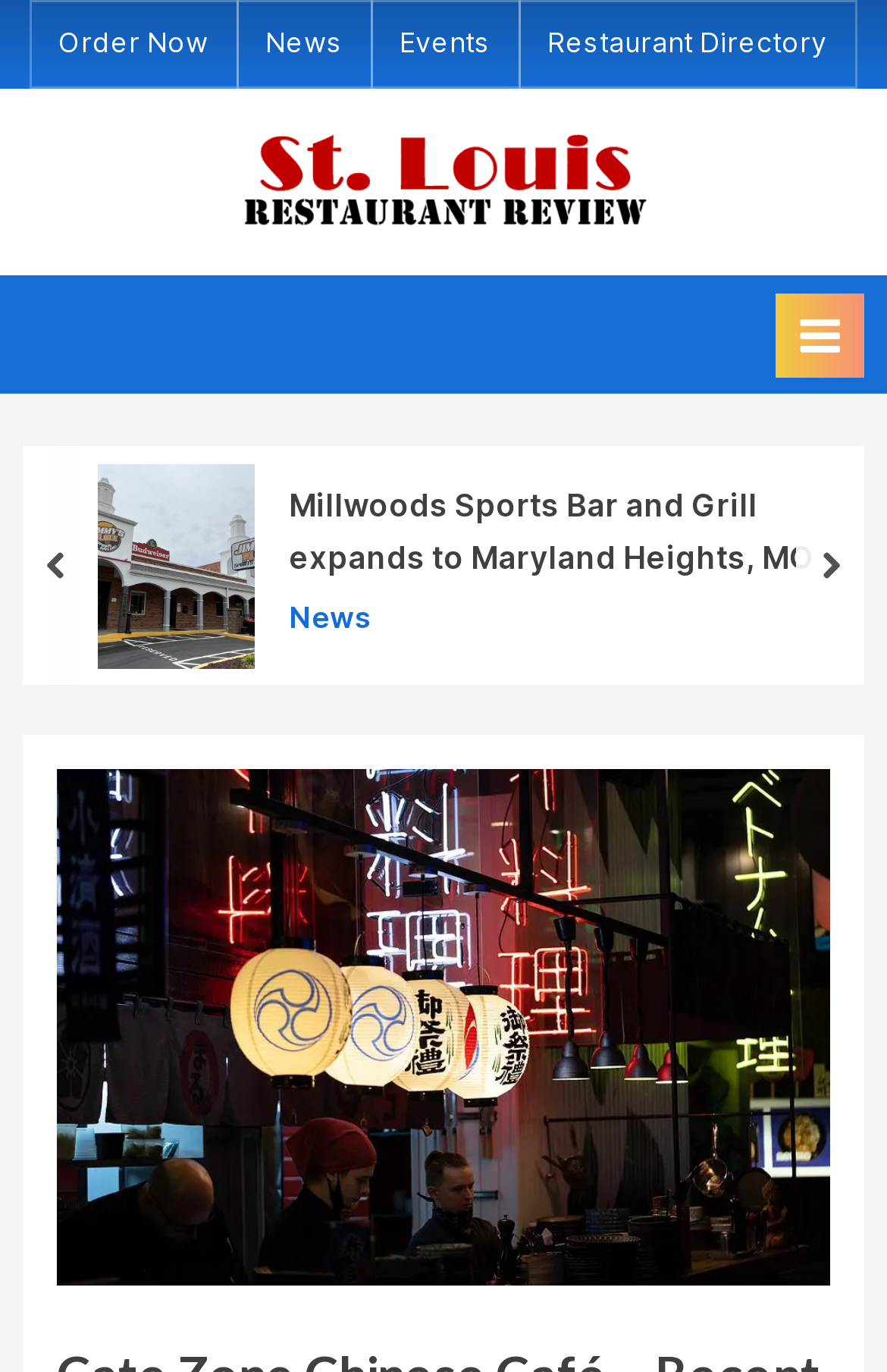Create an elaborate caption for the webpage.

The webpage is about Cate Zone Chinese Café, specifically showcasing its recent health inspection report and high Google rating. At the top, there are four links: "Order Now", "News", "Events", and "Restaurant Directory", aligned horizontally and taking up about half of the screen width. Below these links, there is a prominent link to "St. Louis Restaurant Review" with an accompanying image, which is centered on the page.

To the right of the "St. Louis Restaurant Review" link, there is a section with a heading "St Louis Restaurant Reviews & News" and another link to "St. Louis Restaurant Review". Below this section, there is a navigation menu labeled "Primary Menu" that takes up most of the screen width, with a button to expand or collapse it.

The main content of the page is divided into two columns. On the left, there are two links: "Top-10 Restaurants in St. Charles offering Local Cuisines" with an accompanying image, and "Reviews". On the right, there is a large image of Cate Zone Chinese Café, taking up most of the screen height. Above and below this image, there are "prev" and "next" buttons, respectively, which are likely used for navigation.

Overall, the webpage provides information about Cate Zone Chinese Café, including its health inspection report and Google rating, as well as related content about St. Louis restaurants and reviews.